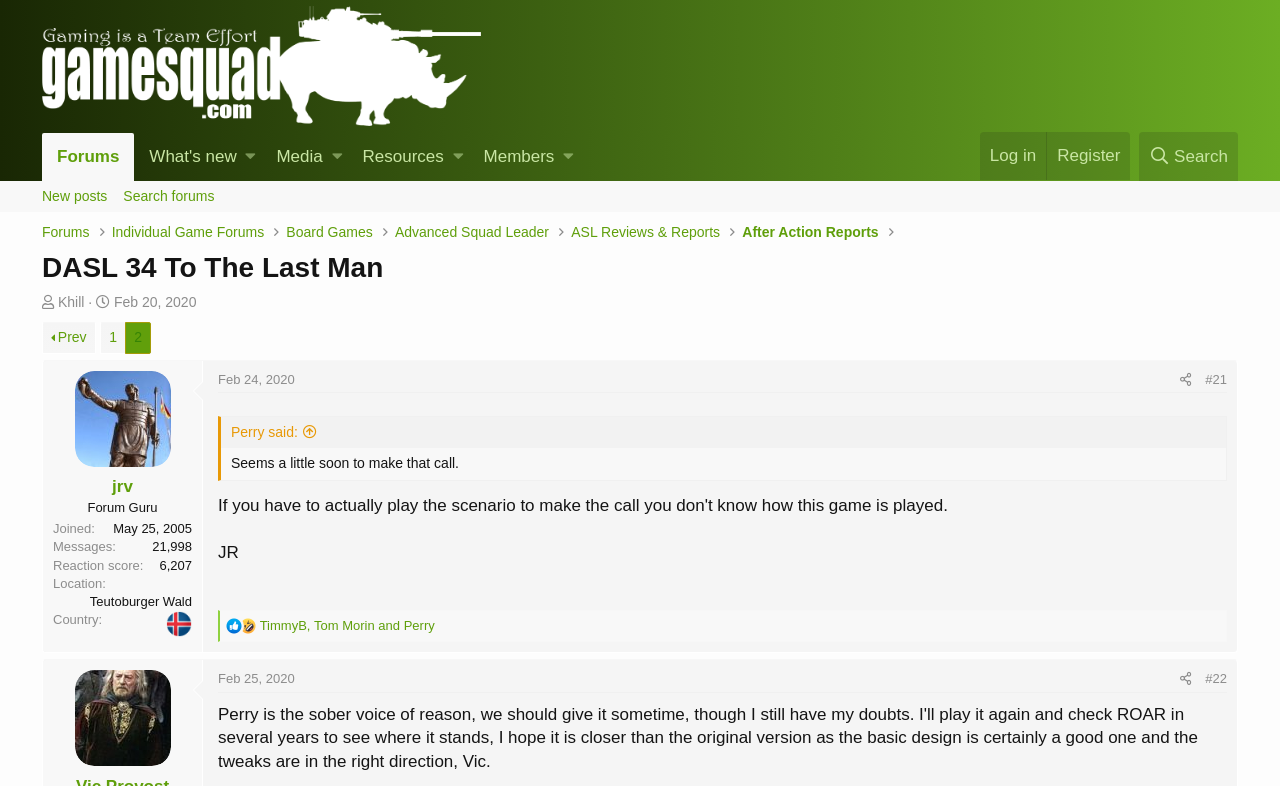Please identify the bounding box coordinates of the clickable area that will fulfill the following instruction: "Click on the 'Home' link". The coordinates should be in the format of four float numbers between 0 and 1, i.e., [left, top, right, bottom].

None